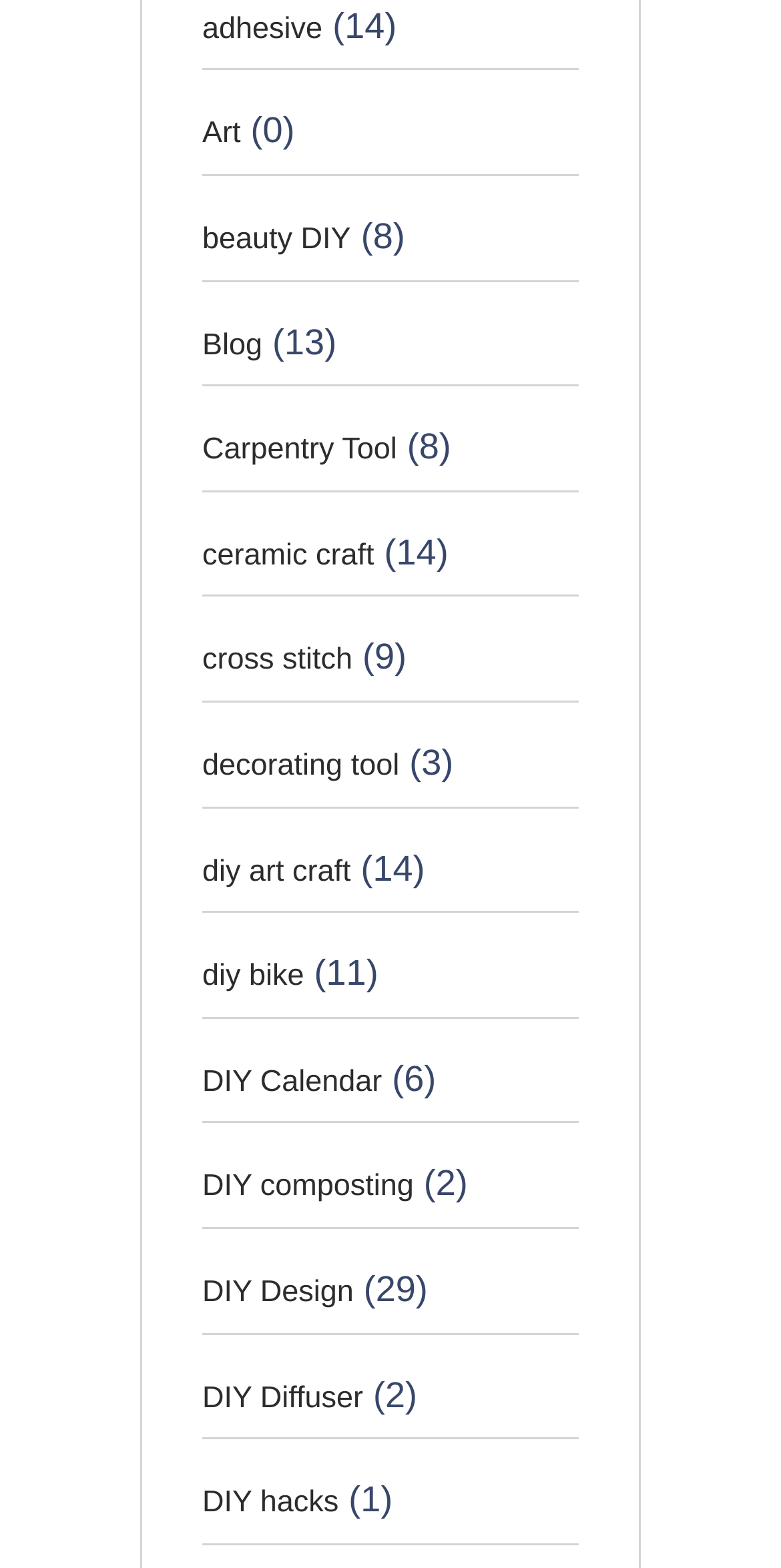Indicate the bounding box coordinates of the element that must be clicked to execute the instruction: "visit Art page". The coordinates should be given as four float numbers between 0 and 1, i.e., [left, top, right, bottom].

[0.259, 0.075, 0.308, 0.096]